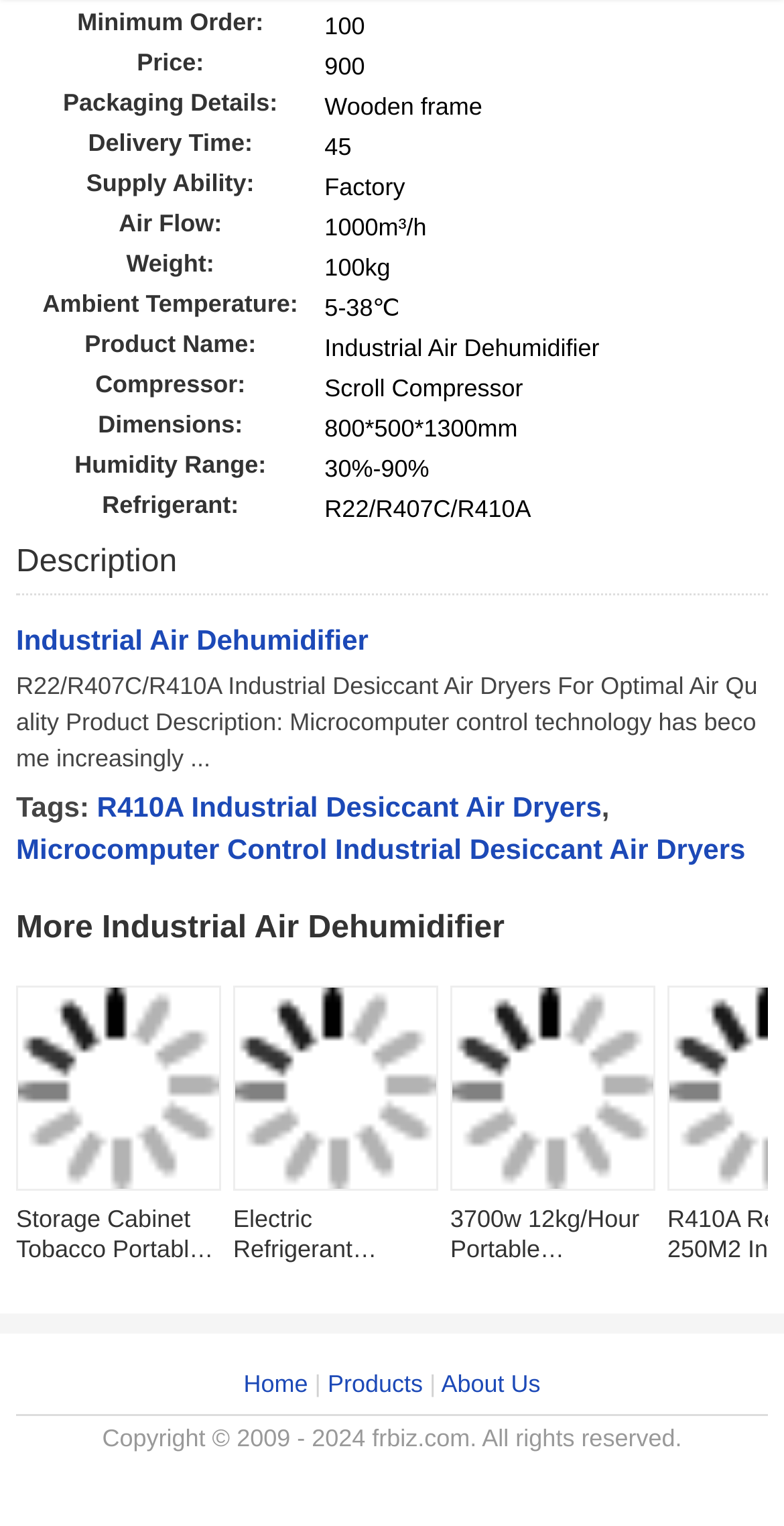Provide a brief response to the question below using one word or phrase:
What is the minimum order?

100